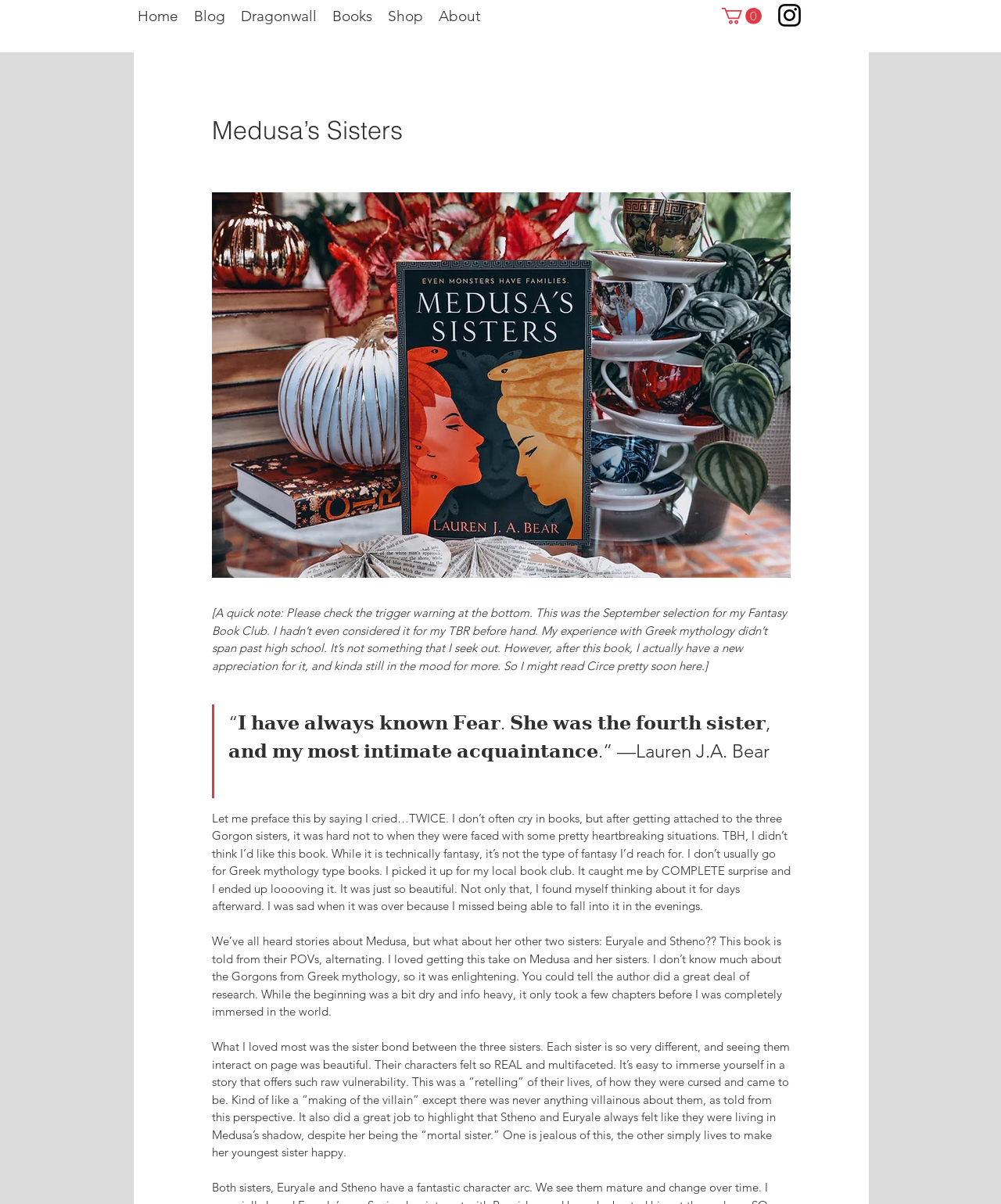Using the elements shown in the image, answer the question comprehensively: What is the author's initial reaction to the book?

The author mentions 'TBH, I didn’t think I’d like this book.' This indicates that the author's initial reaction to the book was that they didn't think they would like it.